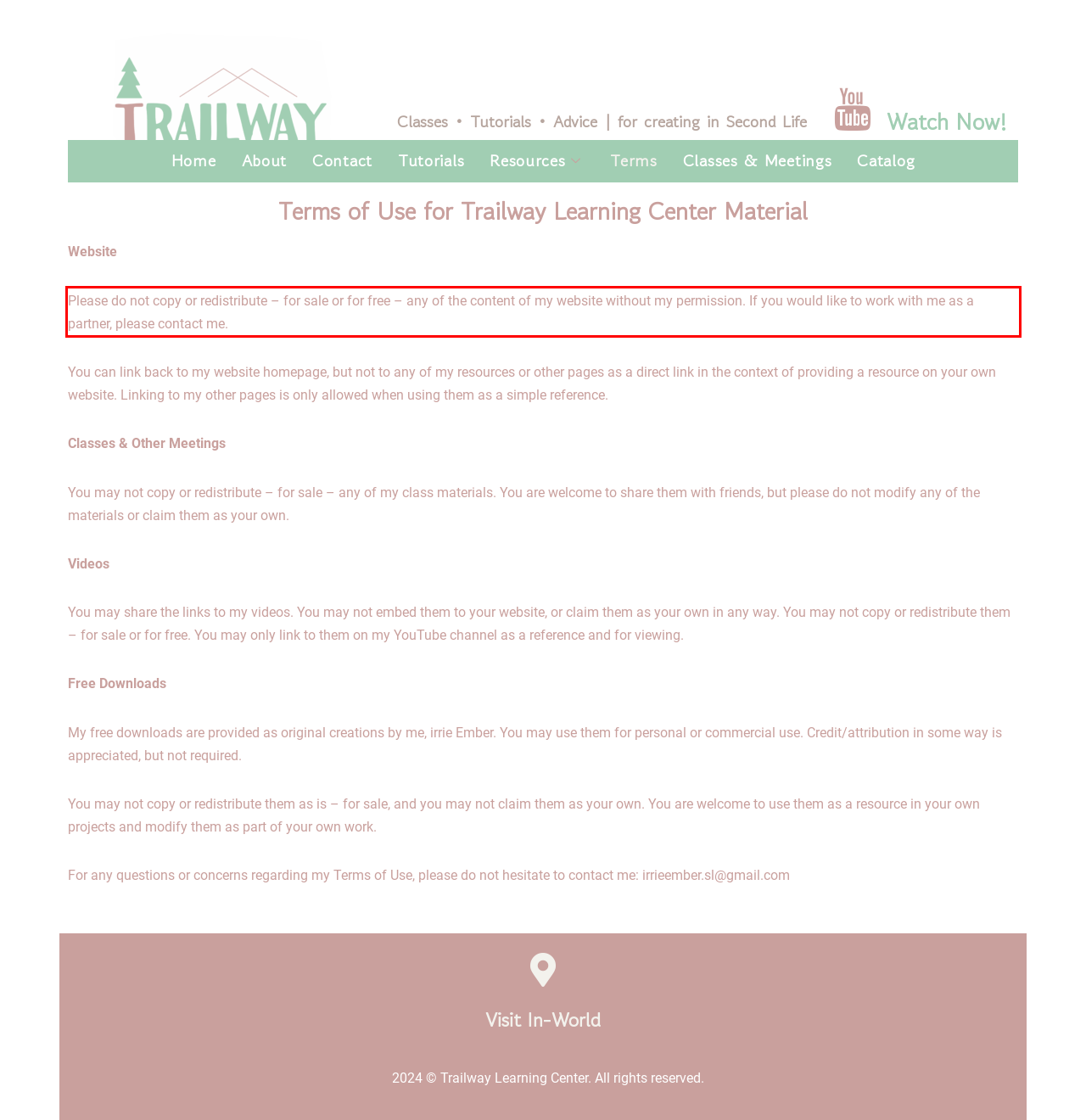Given the screenshot of the webpage, identify the red bounding box, and recognize the text content inside that red bounding box.

Please do not copy or redistribute – for sale or for free – any of the content of my website without my permission. If you would like to work with me as a partner, please contact me.